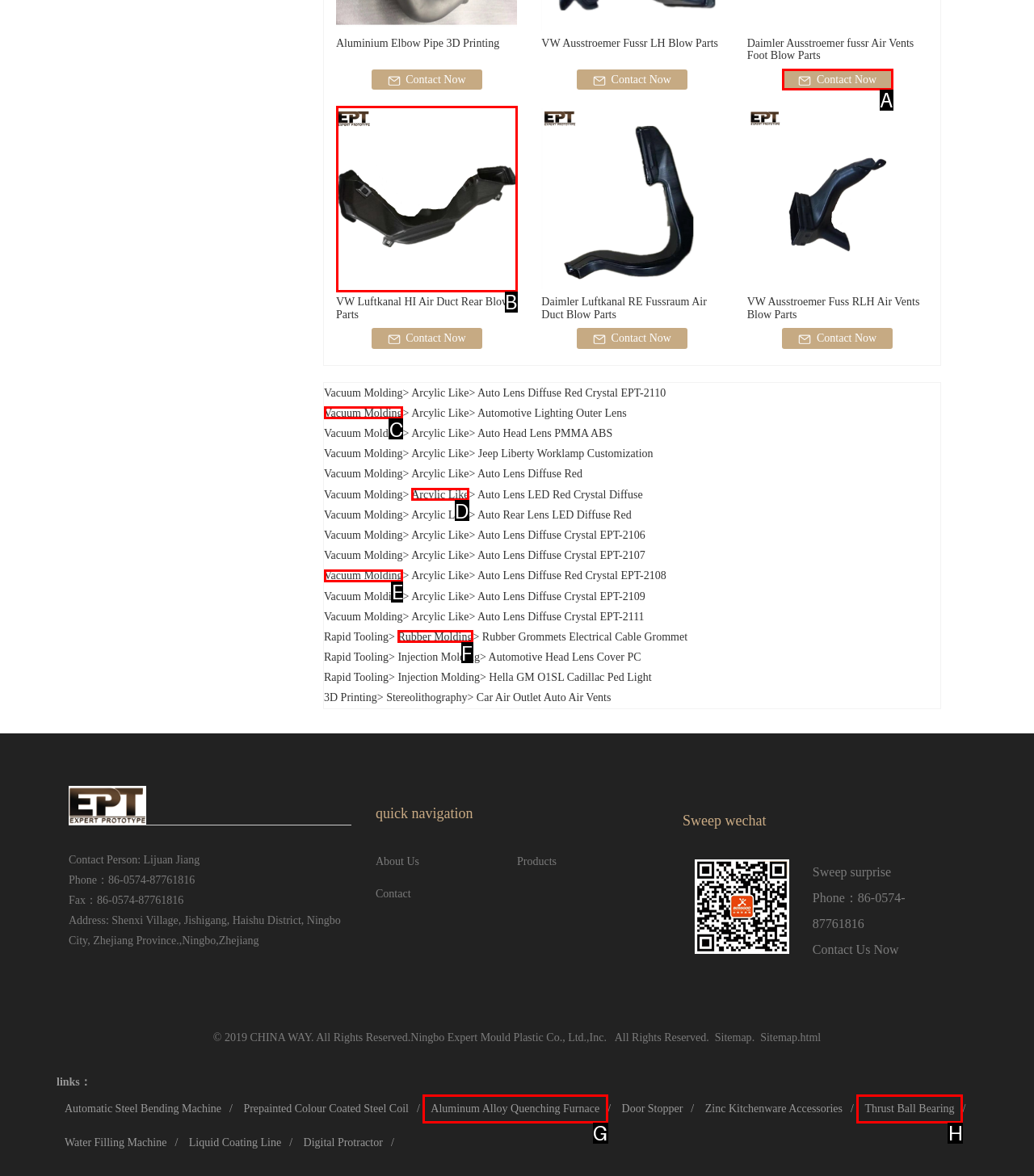Tell me which one HTML element I should click to complete the following task: View VW Luftkanal HI Air Duct Rear Blow Parts Answer with the option's letter from the given choices directly.

B